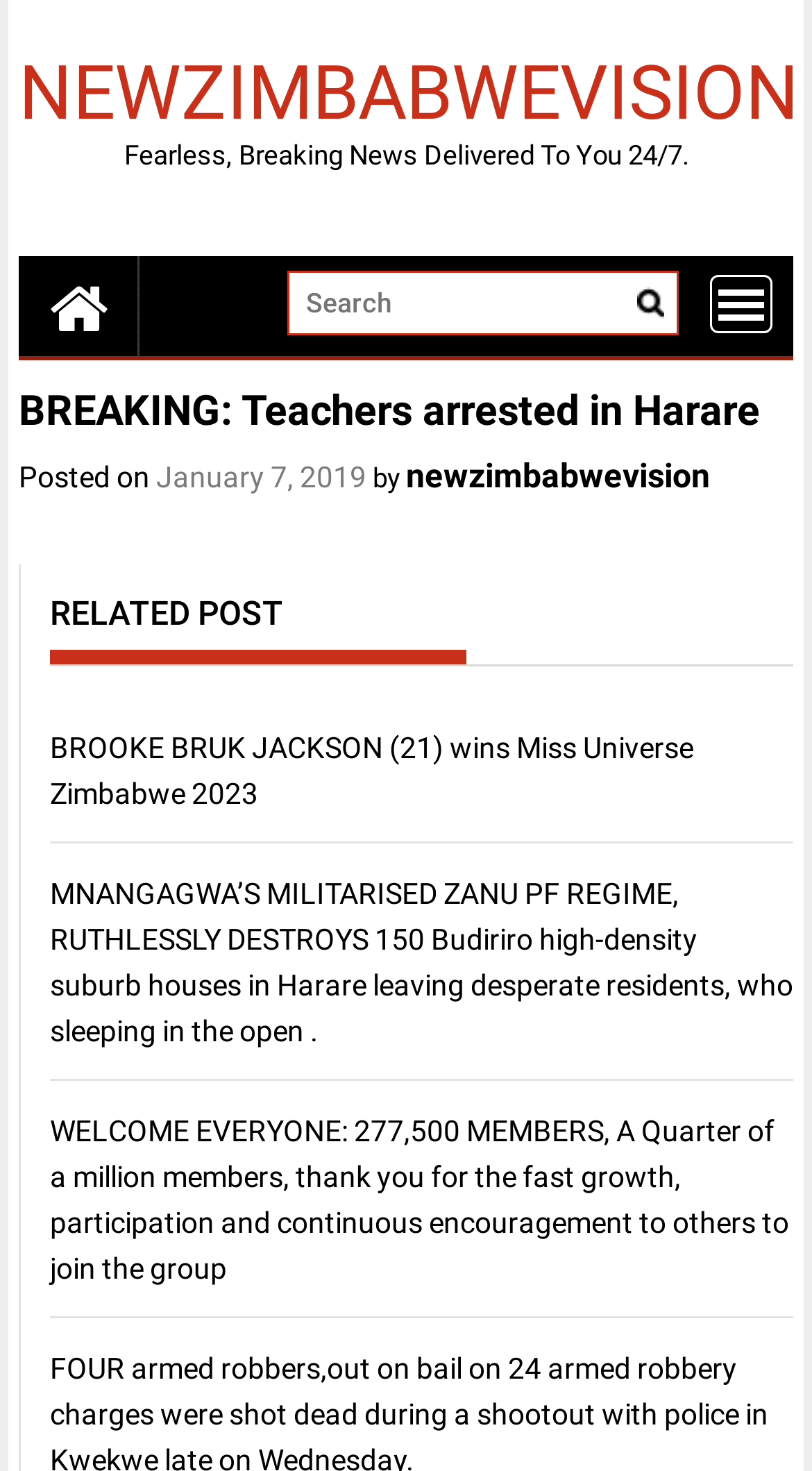Please identify the bounding box coordinates of the area that needs to be clicked to follow this instruction: "Go to homepage".

[0.023, 0.021, 0.984, 0.089]